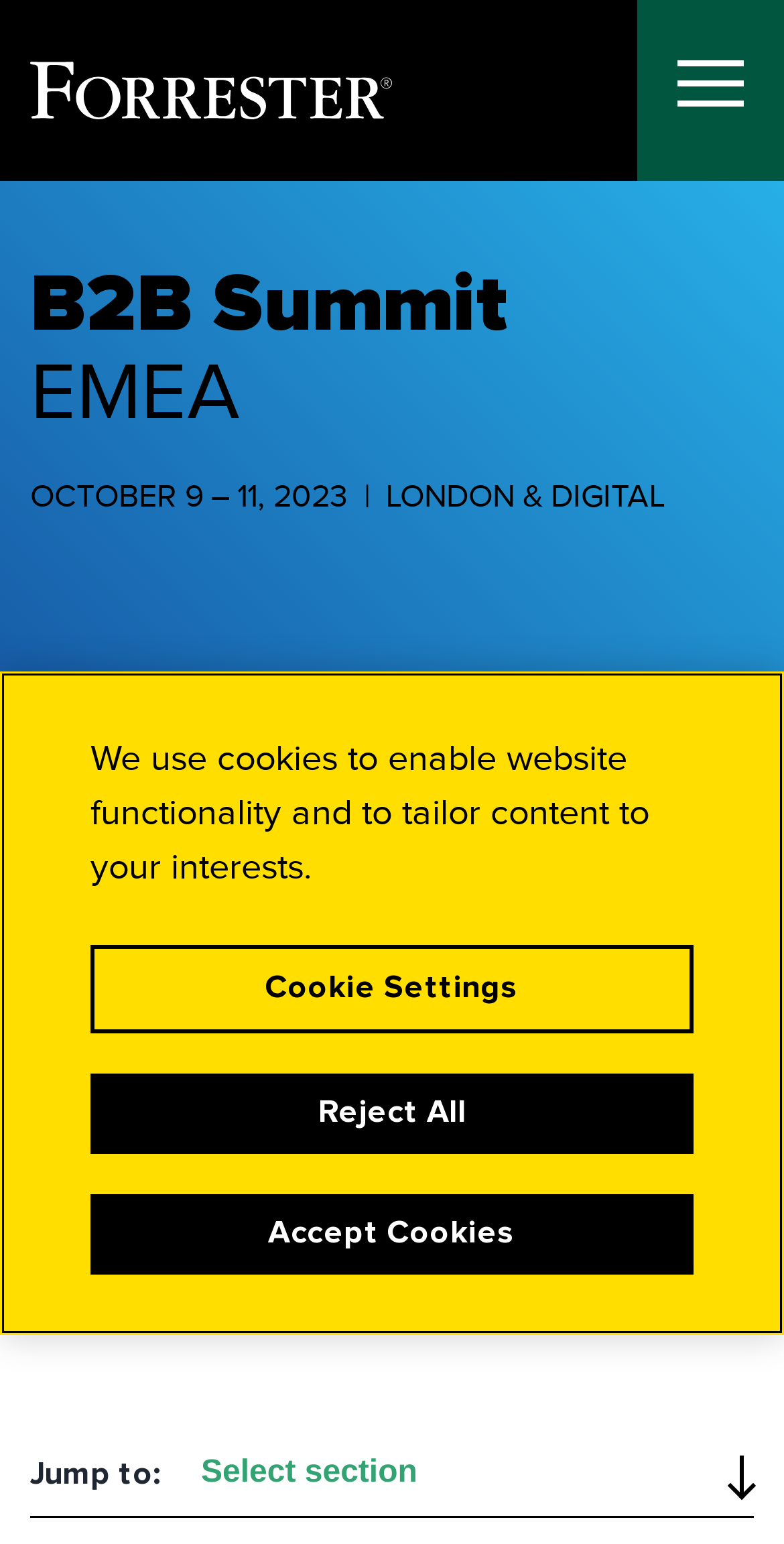What is the type of event mentioned on the webpage?
Give a detailed and exhaustive answer to the question.

I found the answer by looking at the heading element that says 'B2B Summit EMEA'. This indicates that the type of event mentioned on the webpage is a summit.